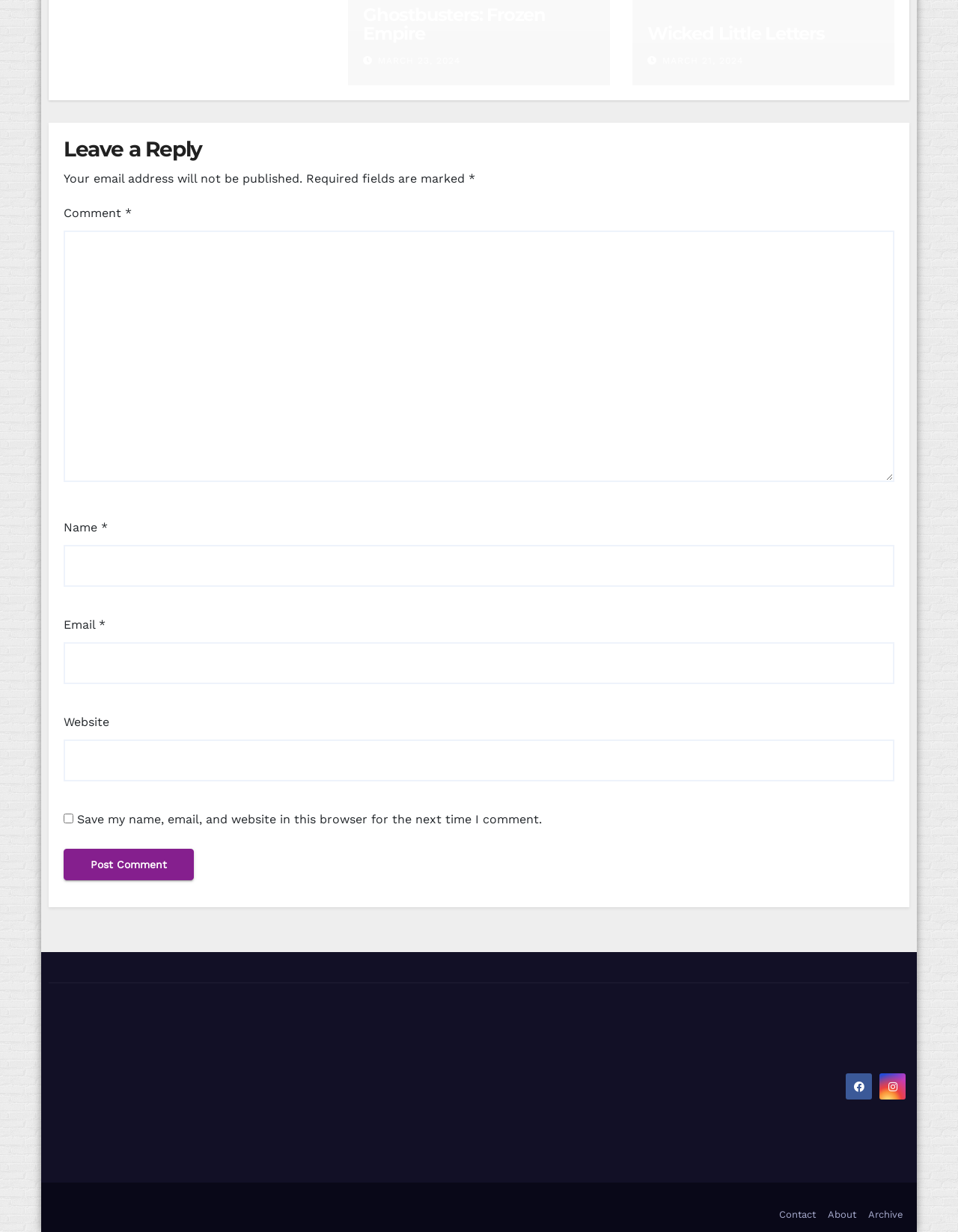Locate the bounding box coordinates of the clickable part needed for the task: "Go to CONTACT page".

None